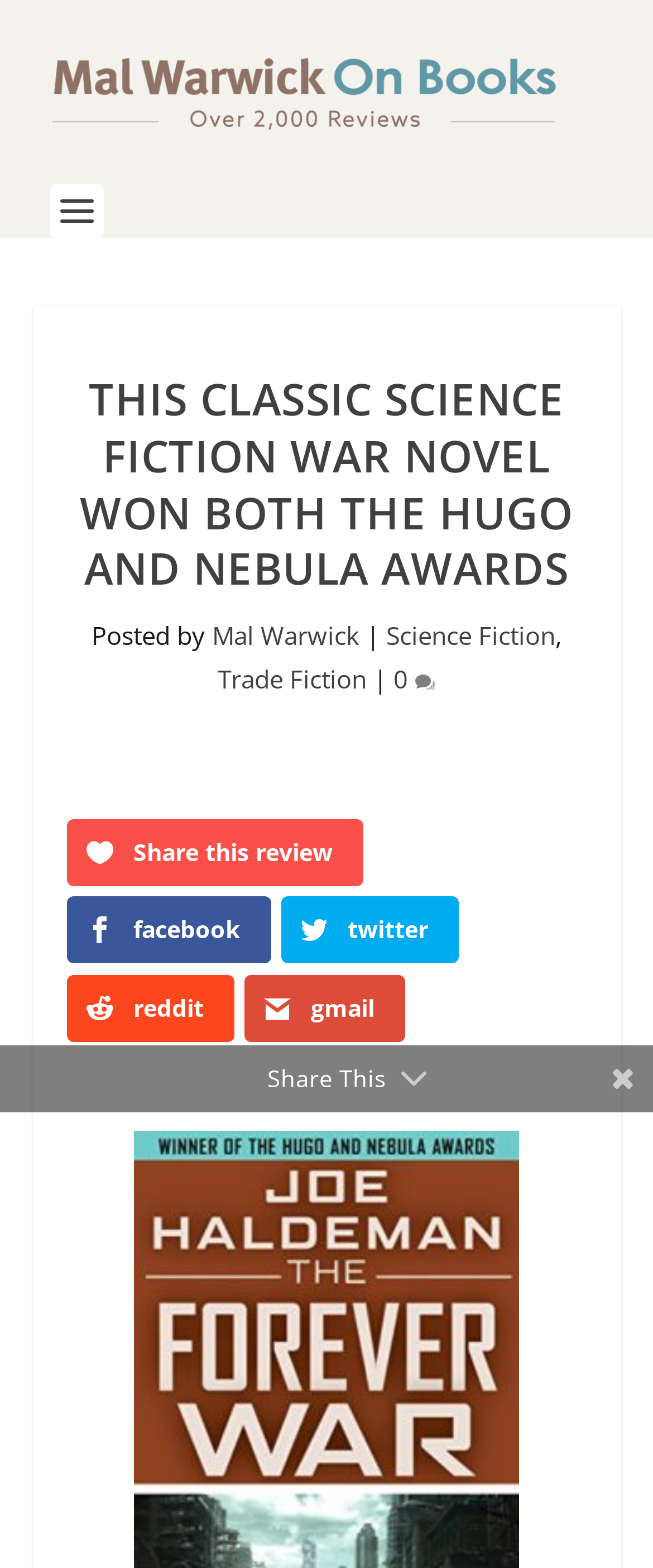Specify the bounding box coordinates of the area that needs to be clicked to achieve the following instruction: "Click on the link to Mal Warwick's homepage".

[0.324, 0.394, 0.55, 0.416]